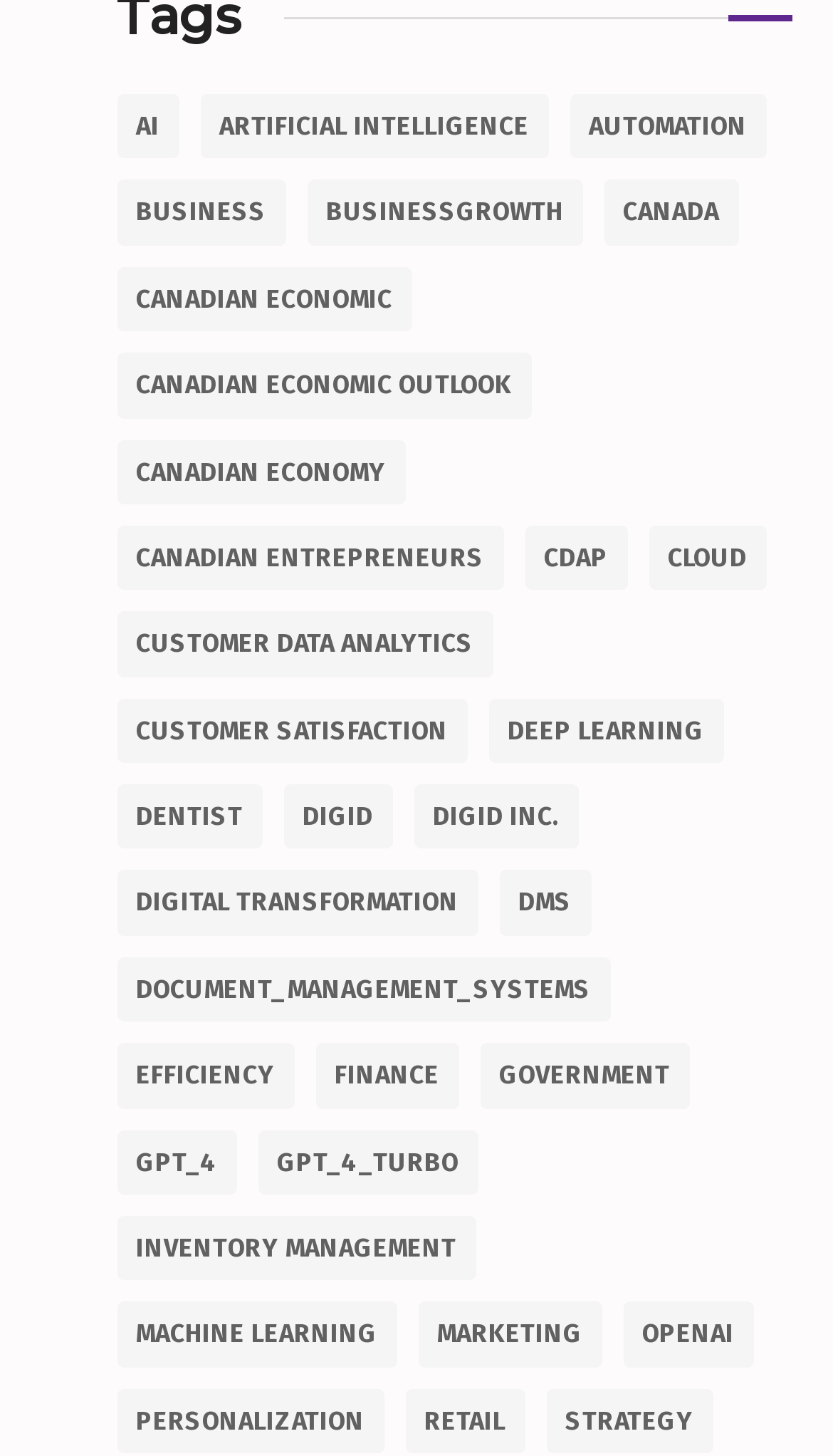Respond to the following question with a brief word or phrase:
How many items are related to 'digital transformation'?

9